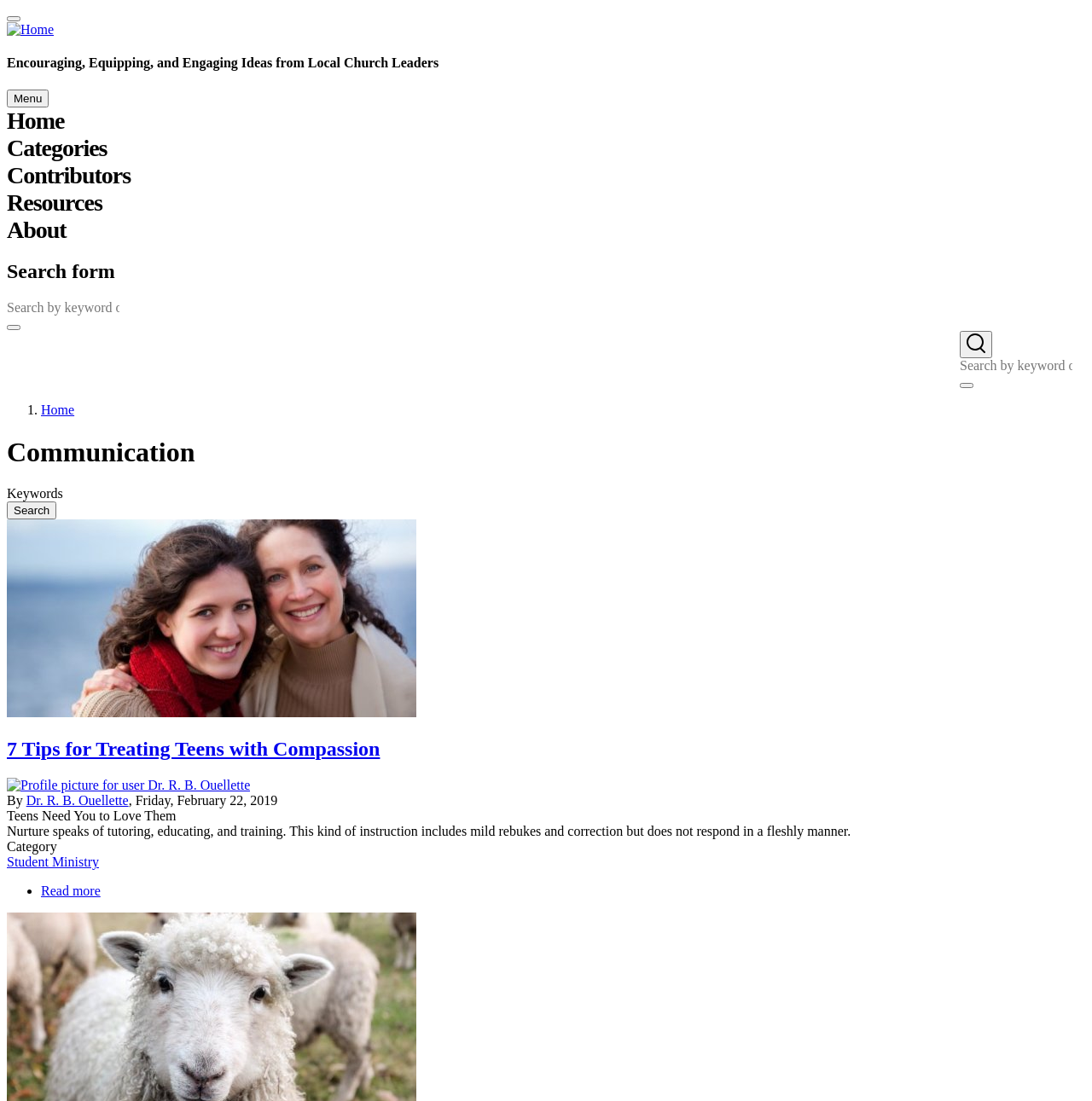Please identify the coordinates of the bounding box for the clickable region that will accomplish this instruction: "Click on Categories".

[0.006, 0.122, 0.994, 0.147]